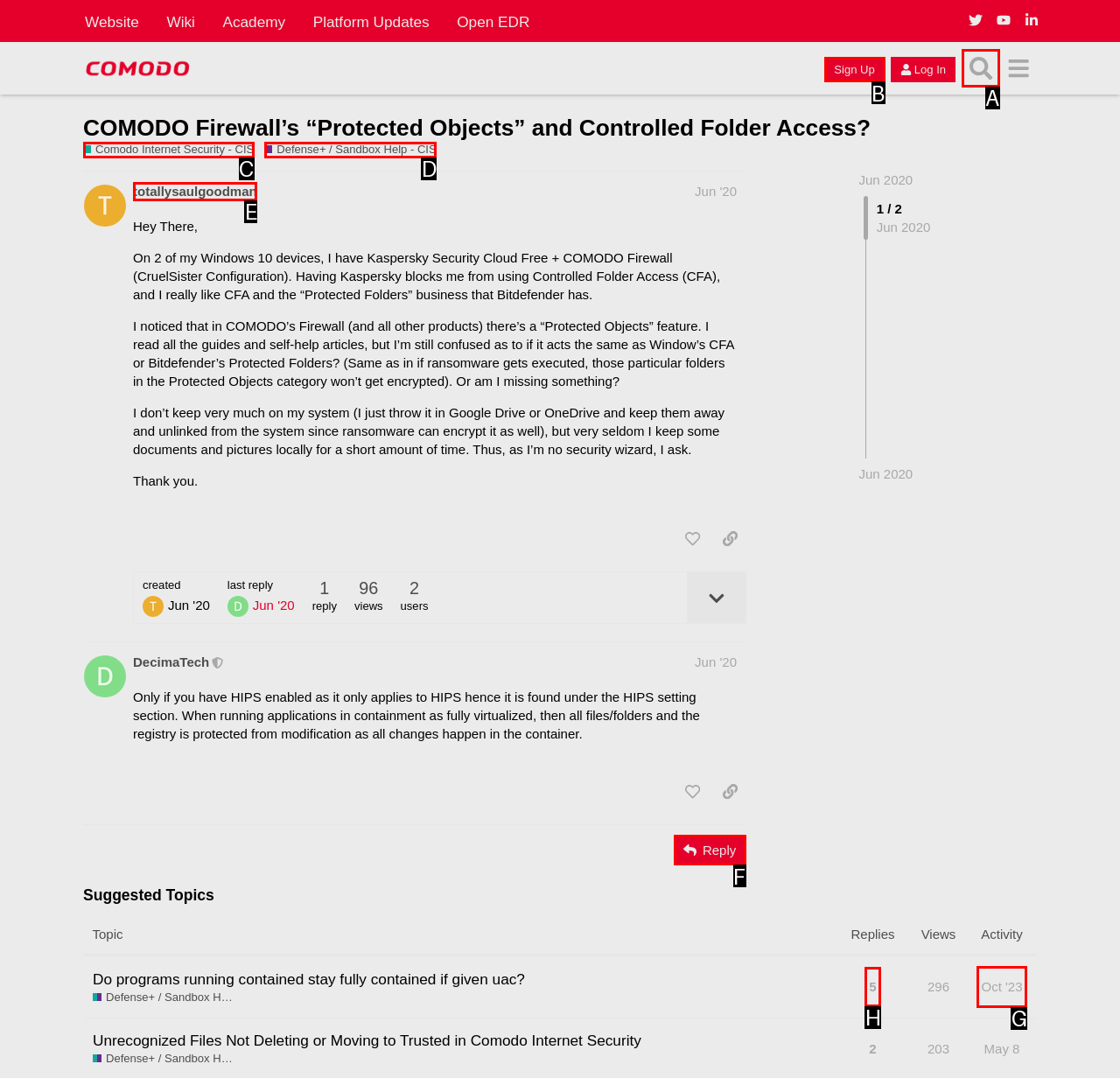Determine which HTML element to click to execute the following task: Click on the 'Sign Up' button Answer with the letter of the selected option.

B